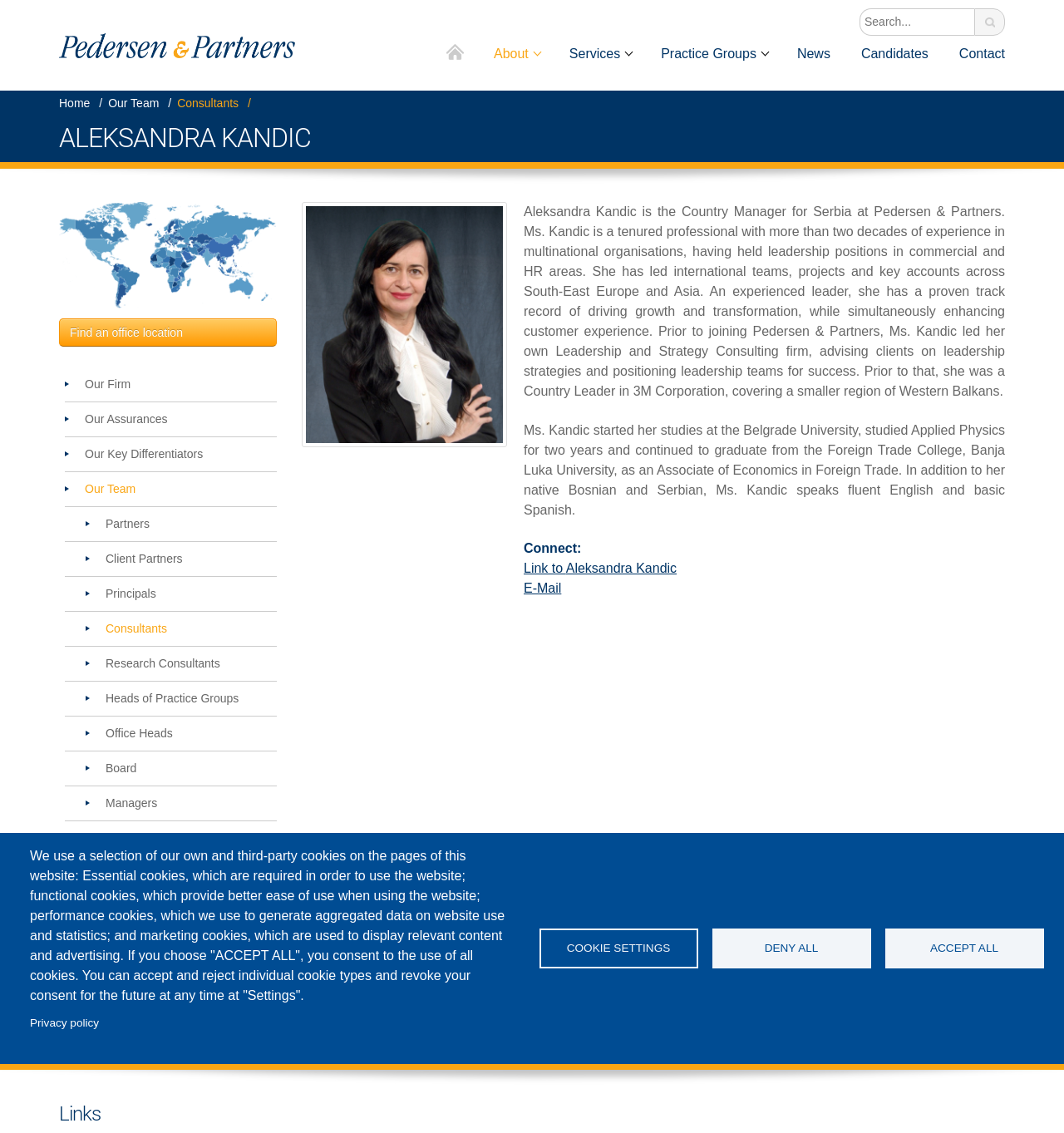Please identify the bounding box coordinates of the element's region that should be clicked to execute the following instruction: "Contact Aleksandra Kandic". The bounding box coordinates must be four float numbers between 0 and 1, i.e., [left, top, right, bottom].

[0.492, 0.495, 0.636, 0.508]